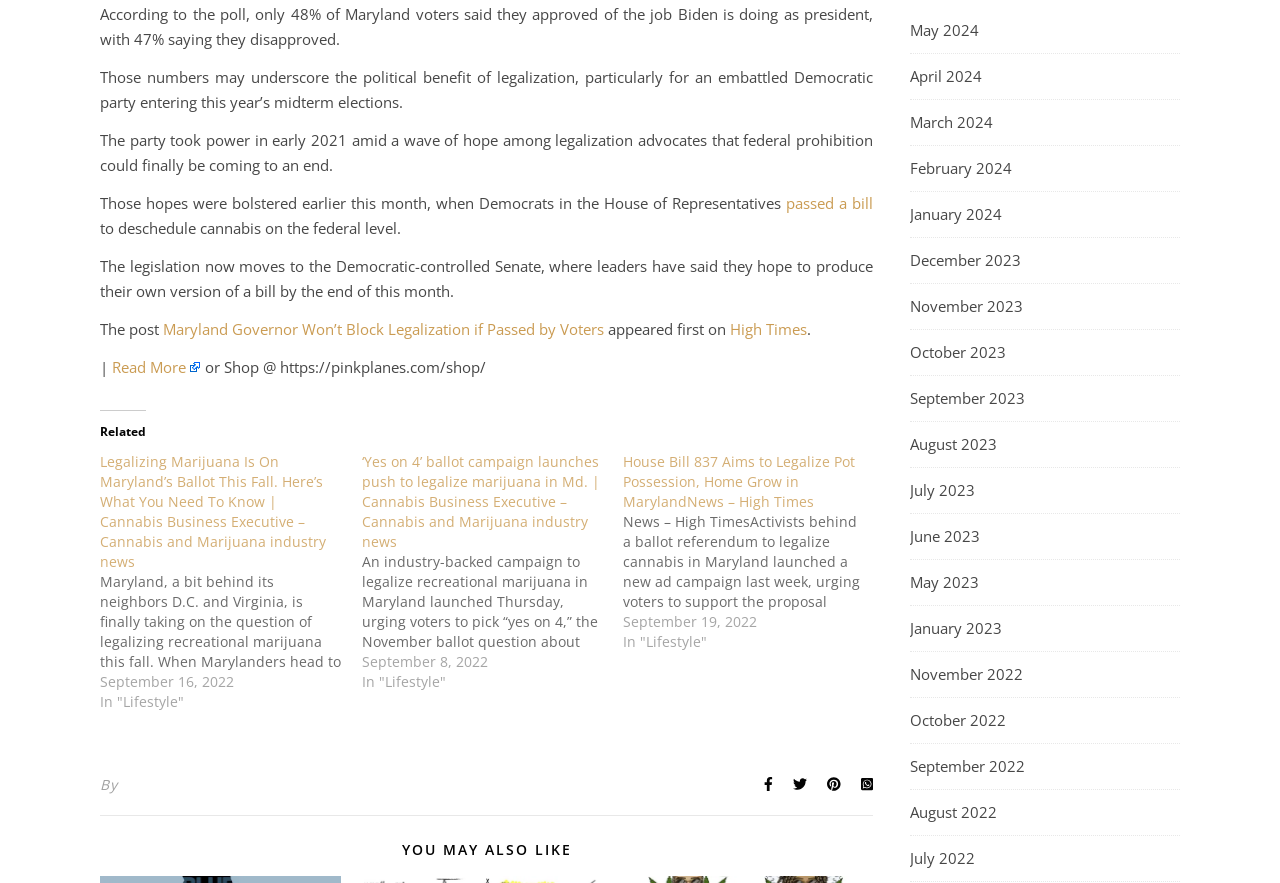Identify the bounding box coordinates for the region to click in order to carry out this instruction: "Visit High Times website". Provide the coordinates using four float numbers between 0 and 1, formatted as [left, top, right, bottom].

[0.57, 0.361, 0.63, 0.383]